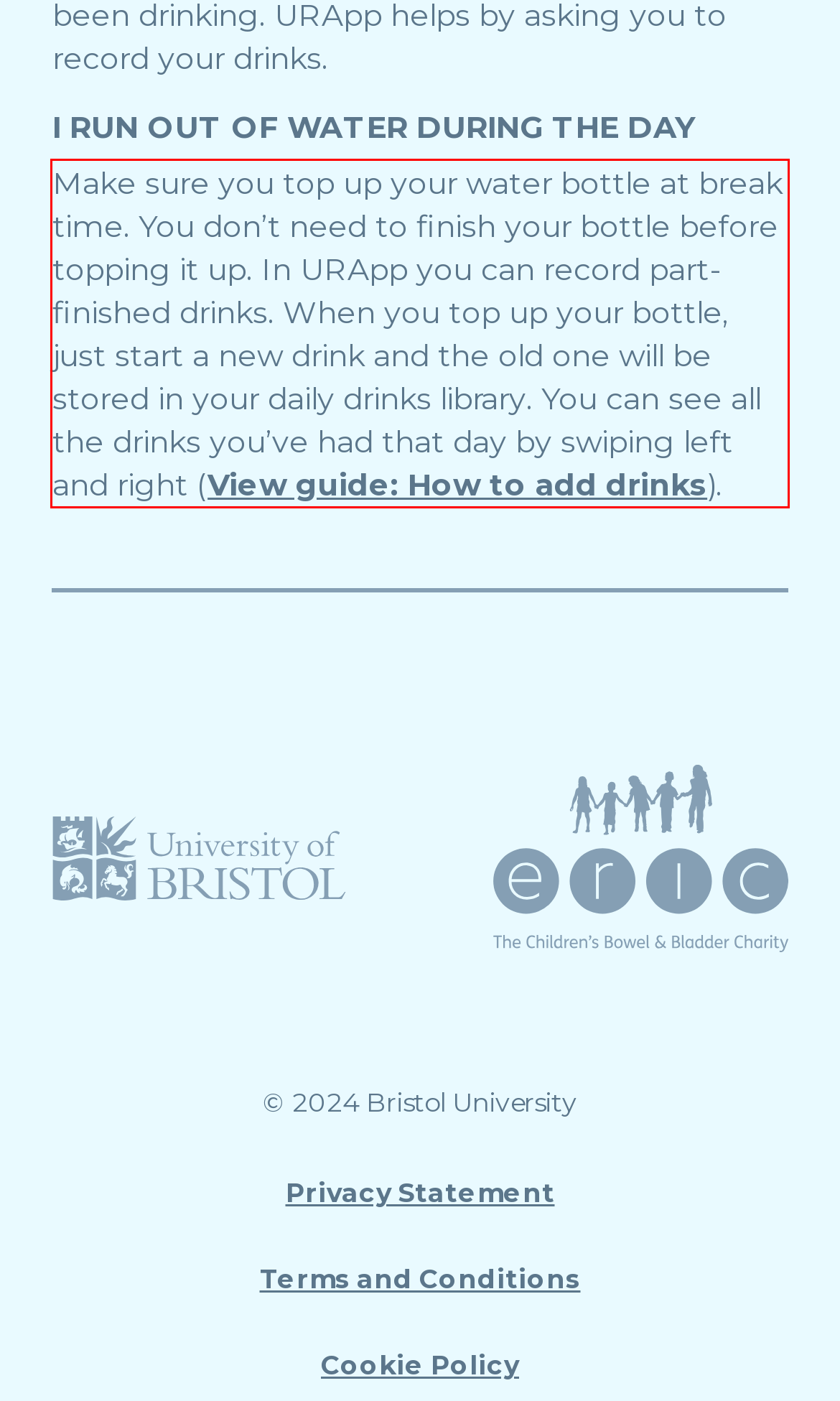Please extract the text content from the UI element enclosed by the red rectangle in the screenshot.

Make sure you top up your water bottle at break time. You don’t need to finish your bottle before topping it up. In URApp you can record part-finished drinks. When you top up your bottle, just start a new drink and the old one will be stored in your daily drinks library. You can see all the drinks you’ve had that day by swiping left and right (View guide: How to add drinks).